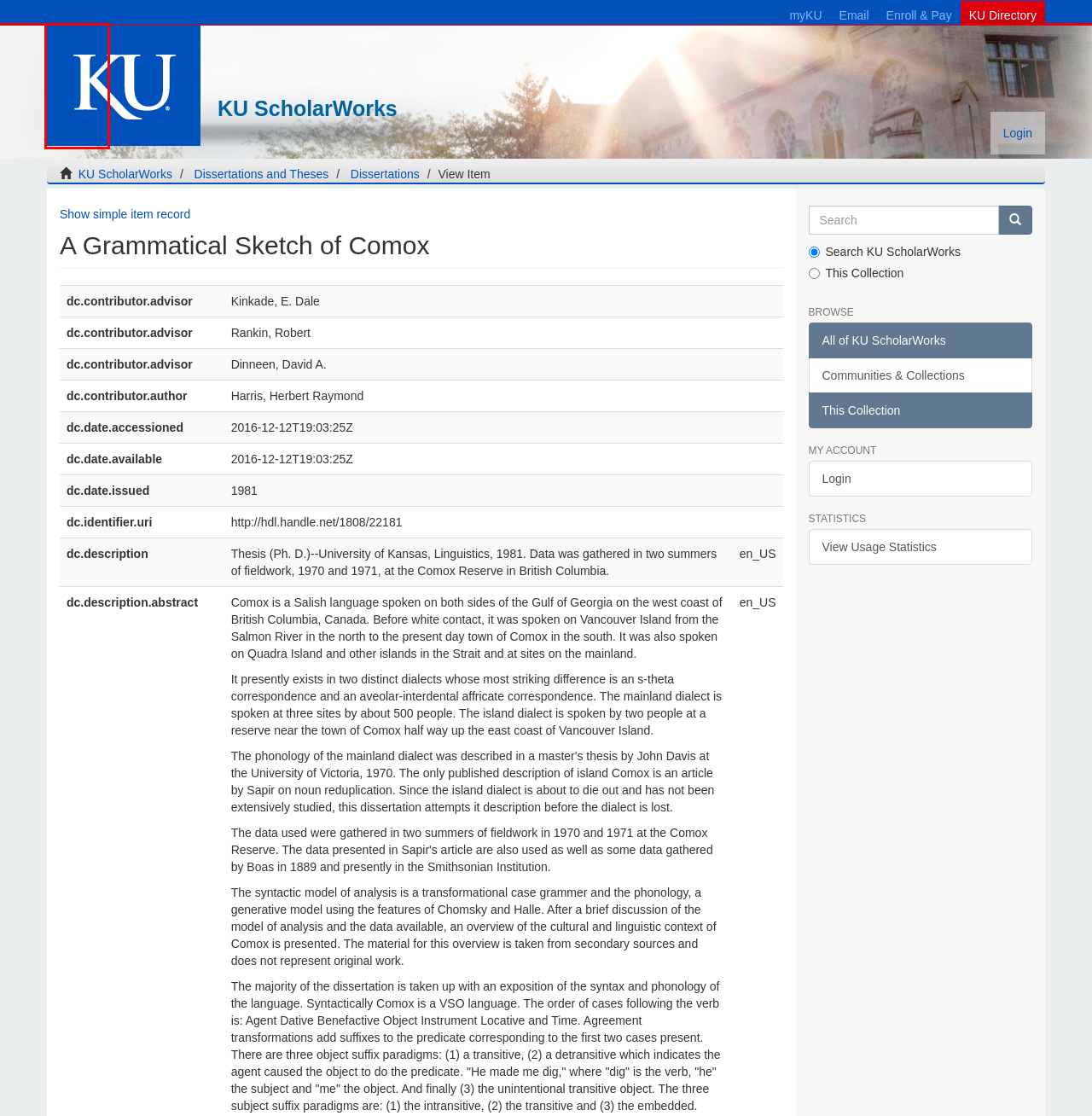Given a screenshot of a webpage featuring a red bounding box, identify the best matching webpage description for the new page after the element within the red box is clicked. Here are the options:
A. About KU | The University of Kansas
B. Home | Online Directory | KU
C. Home | Undergraduate Admissions | The University of Kansas
D. Outlook
E. Contact
F. myKU Welcome | myKU Portal
G. KU ScholarWorks
H. Explore the home of the Jayhawks | The University of Kansas

H